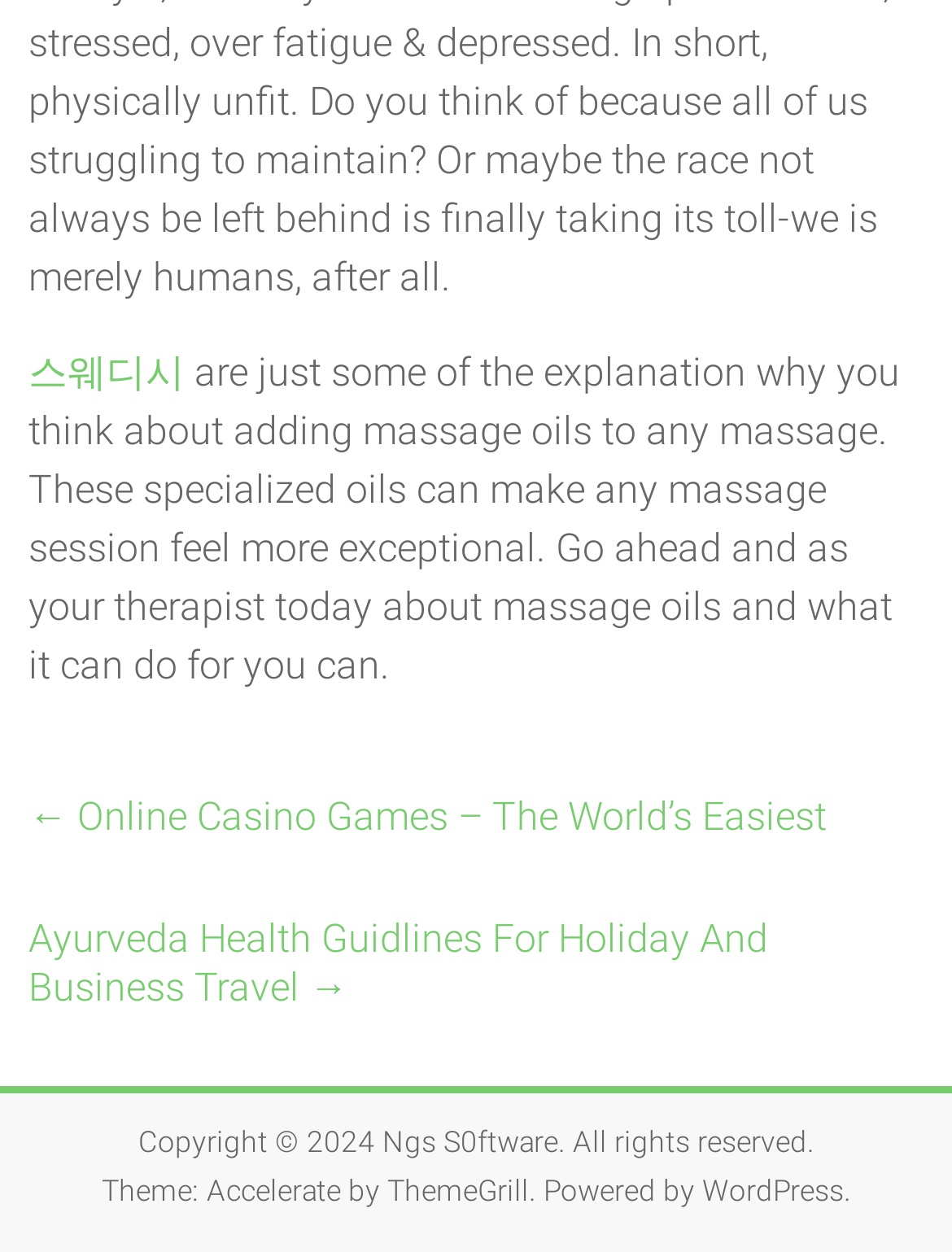Answer with a single word or phrase: 
What is the copyright year of this website?

2024